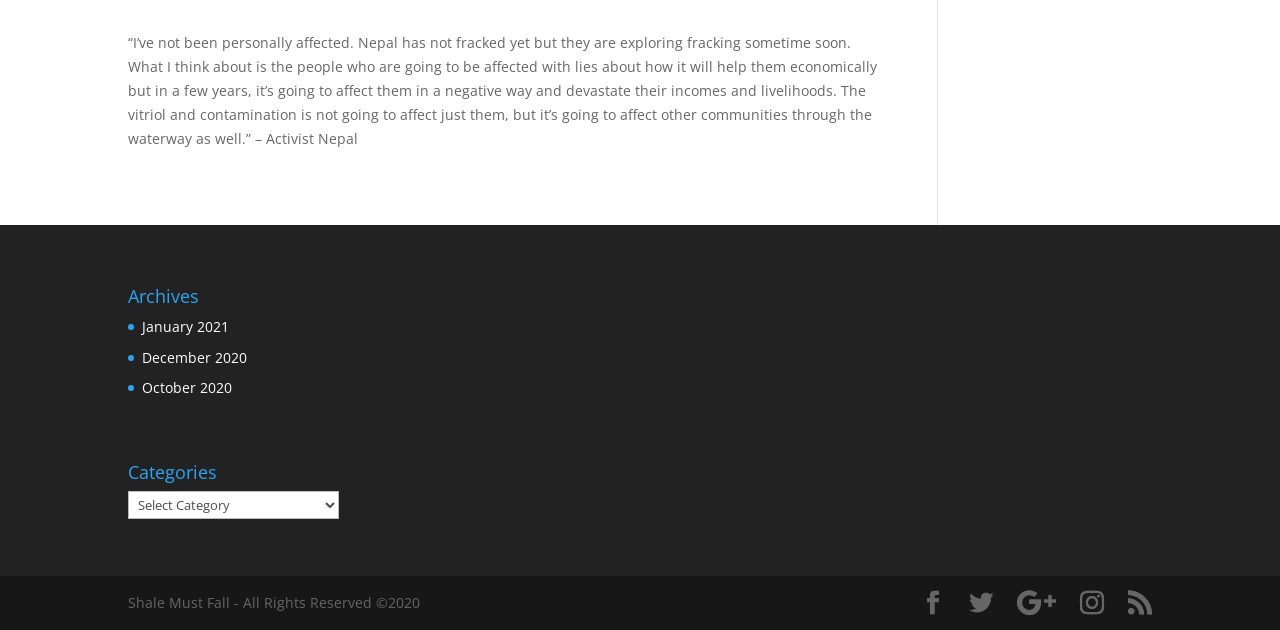Refer to the screenshot and give an in-depth answer to this question: What is the copyright year of the website?

The copyright information at the bottom of the webpage states 'Shale Must Fall - All Rights Reserved ©2020', so the copyright year is 2020.